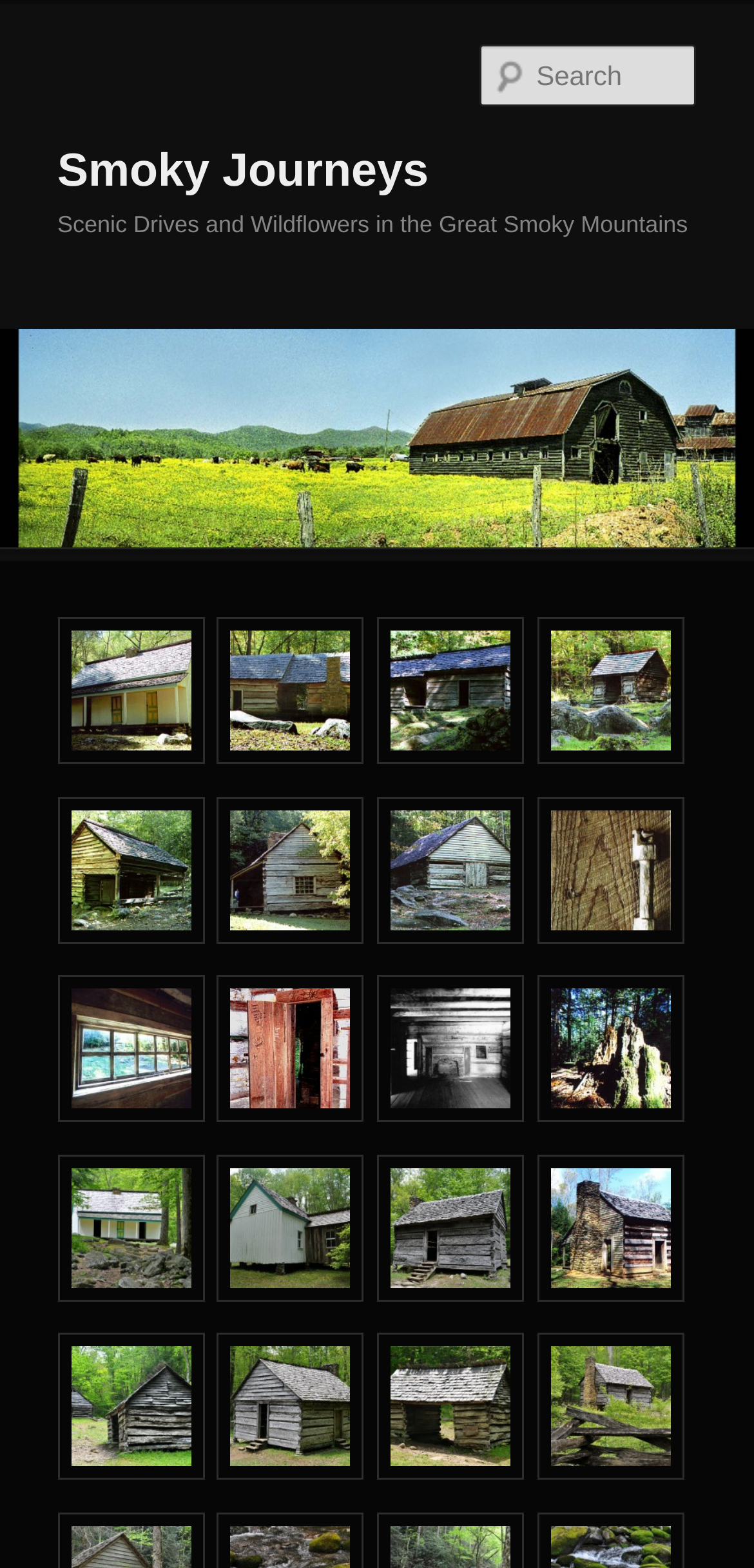Construct a thorough caption encompassing all aspects of the webpage.

The webpage is titled "Roaring Fork | Smoky Journeys" and has a prominent heading "Smoky Journeys" at the top. Below this heading, there is a link to "Smoky Journeys" and another heading "Scenic Drives and Wildflowers in the Great Smoky Mountains". 

On the left side of the page, there is a main menu section with multiple links organized into several categories. Each category has a description list with multiple terms, and each term has a corresponding link. The links are arranged in a grid-like structure, with four columns and multiple rows.

Above the main menu section, there is a search textbox and a link to "Smoky Journeys" with an associated image. The image takes up the full width of the page and is positioned below the search textbox.

At the very top of the page, there is a link to "Skip to primary content", which is likely a accessibility feature.